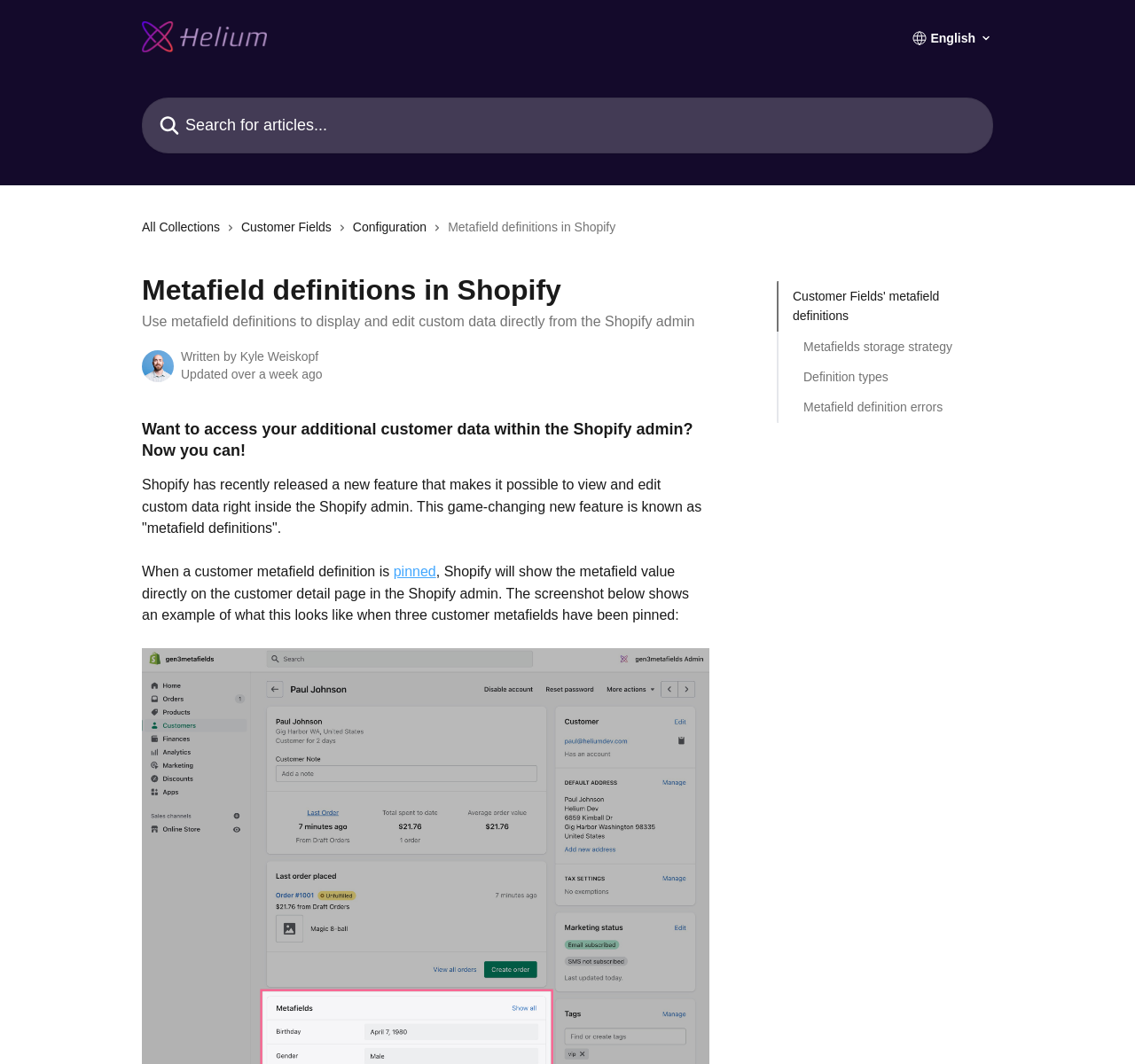Where can custom data be displayed and edited?
Provide a detailed answer to the question, using the image to inform your response.

The webpage states that metafield definitions can be used to display and edit custom data directly from the Shopify admin.